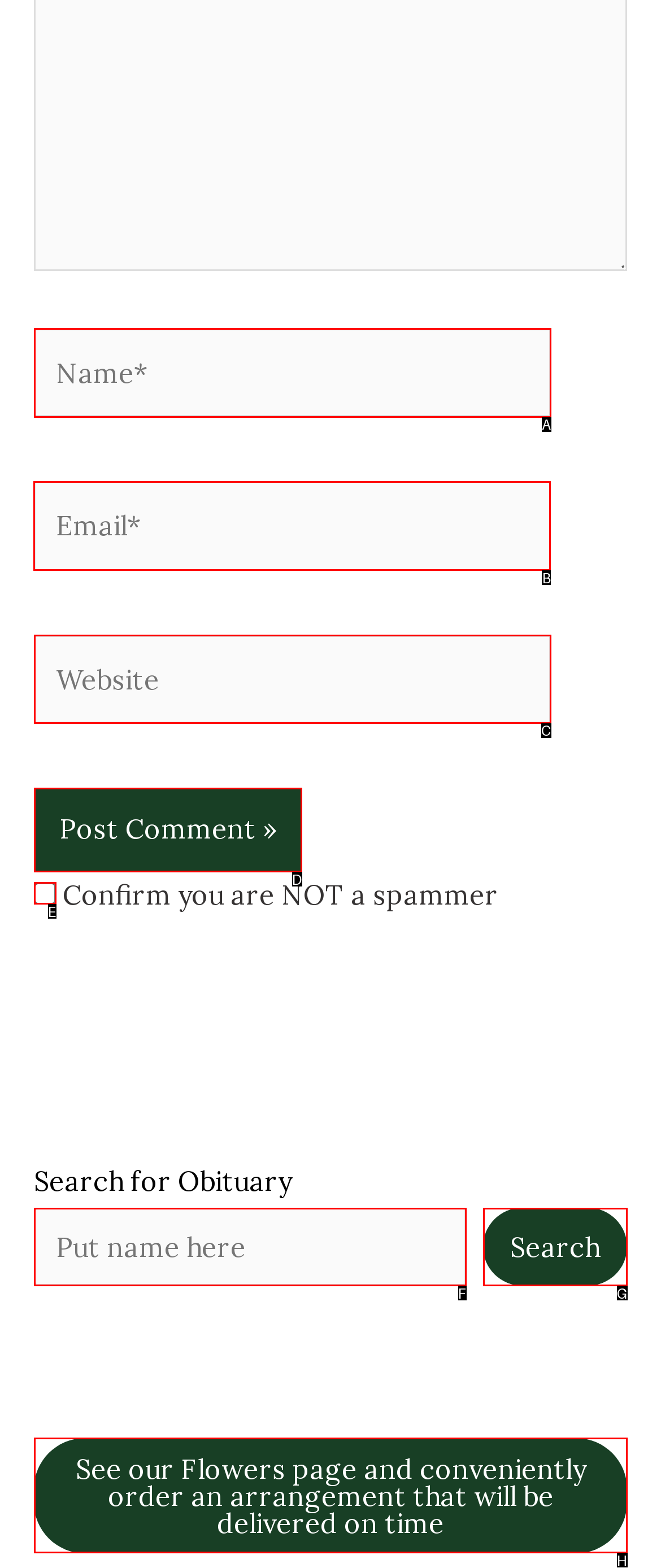Determine which HTML element to click on in order to complete the action: click on about.
Reply with the letter of the selected option.

None